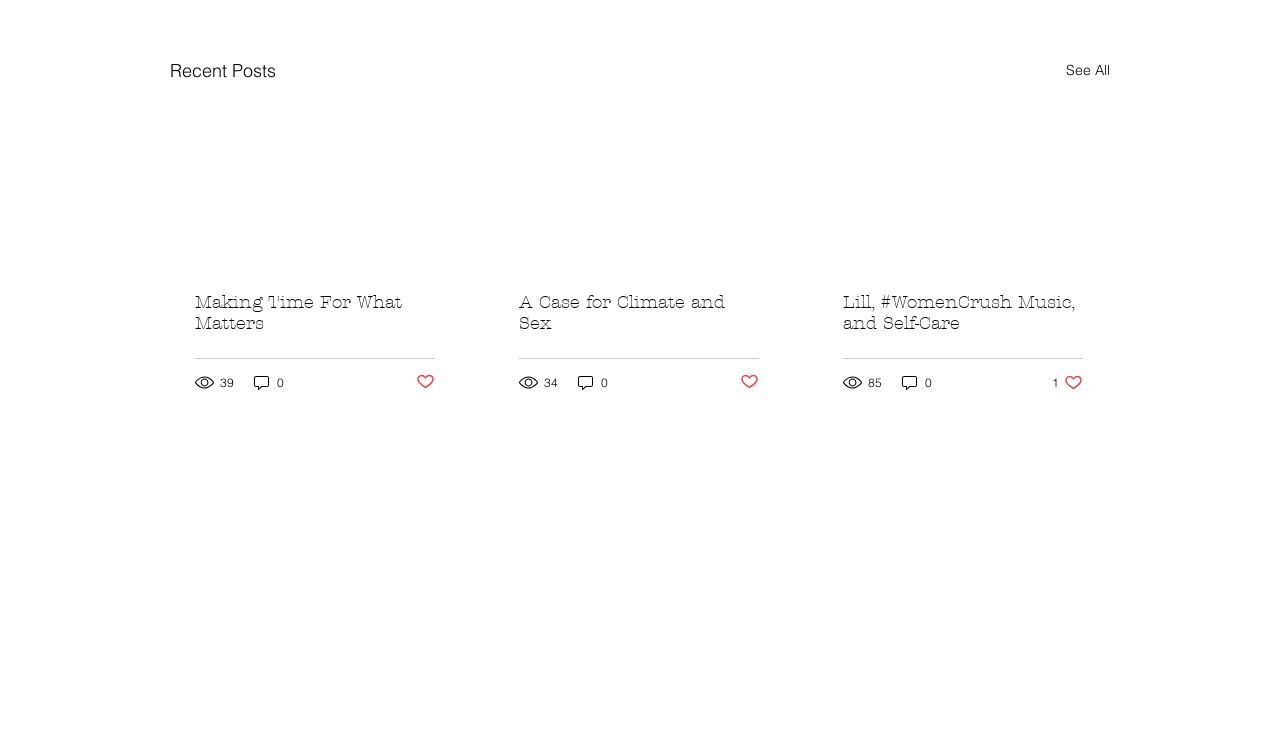Provide a brief response using a word or short phrase to this question:
What is the purpose of the 'See All' link?

To see all recent posts